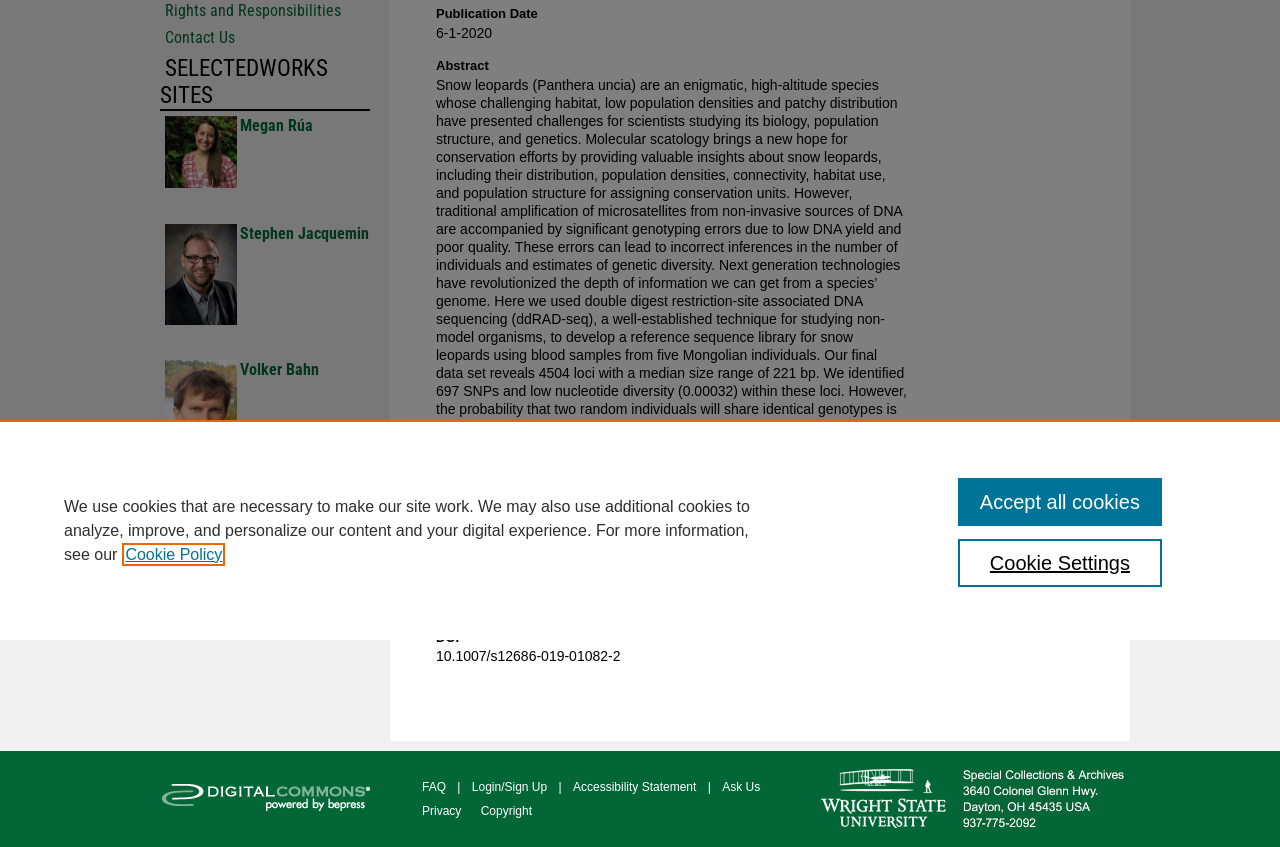Provide the bounding box coordinates of the HTML element this sentence describes: "Login/Sign Up". The bounding box coordinates consist of four float numbers between 0 and 1, i.e., [left, top, right, bottom].

[0.369, 0.921, 0.428, 0.938]